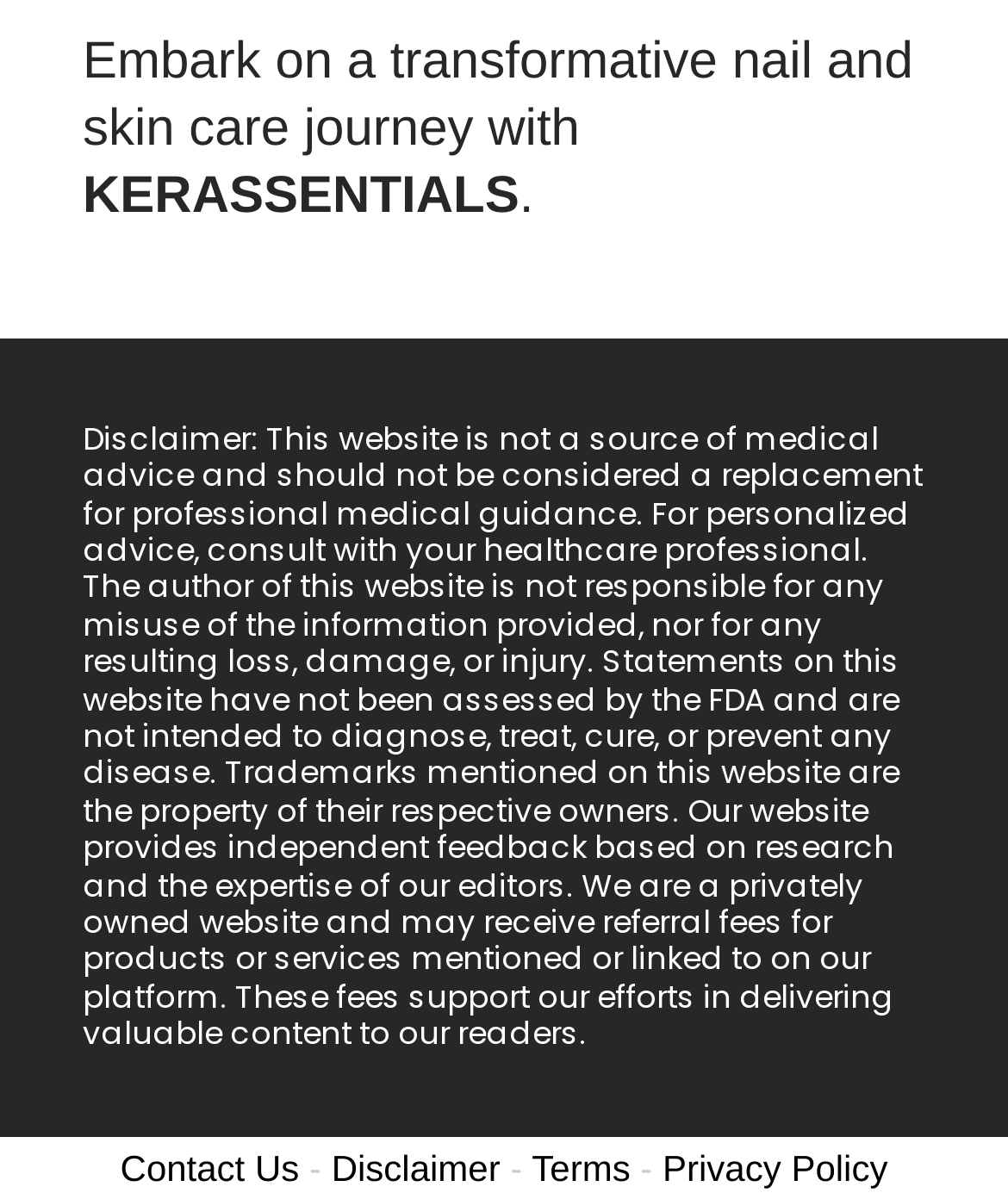Is the website privately owned?
From the details in the image, answer the question comprehensively.

The website is privately owned, as mentioned in the disclaimer text, which states that the website is a privately owned website and may receive referral fees for products or services mentioned or linked to on their platform.